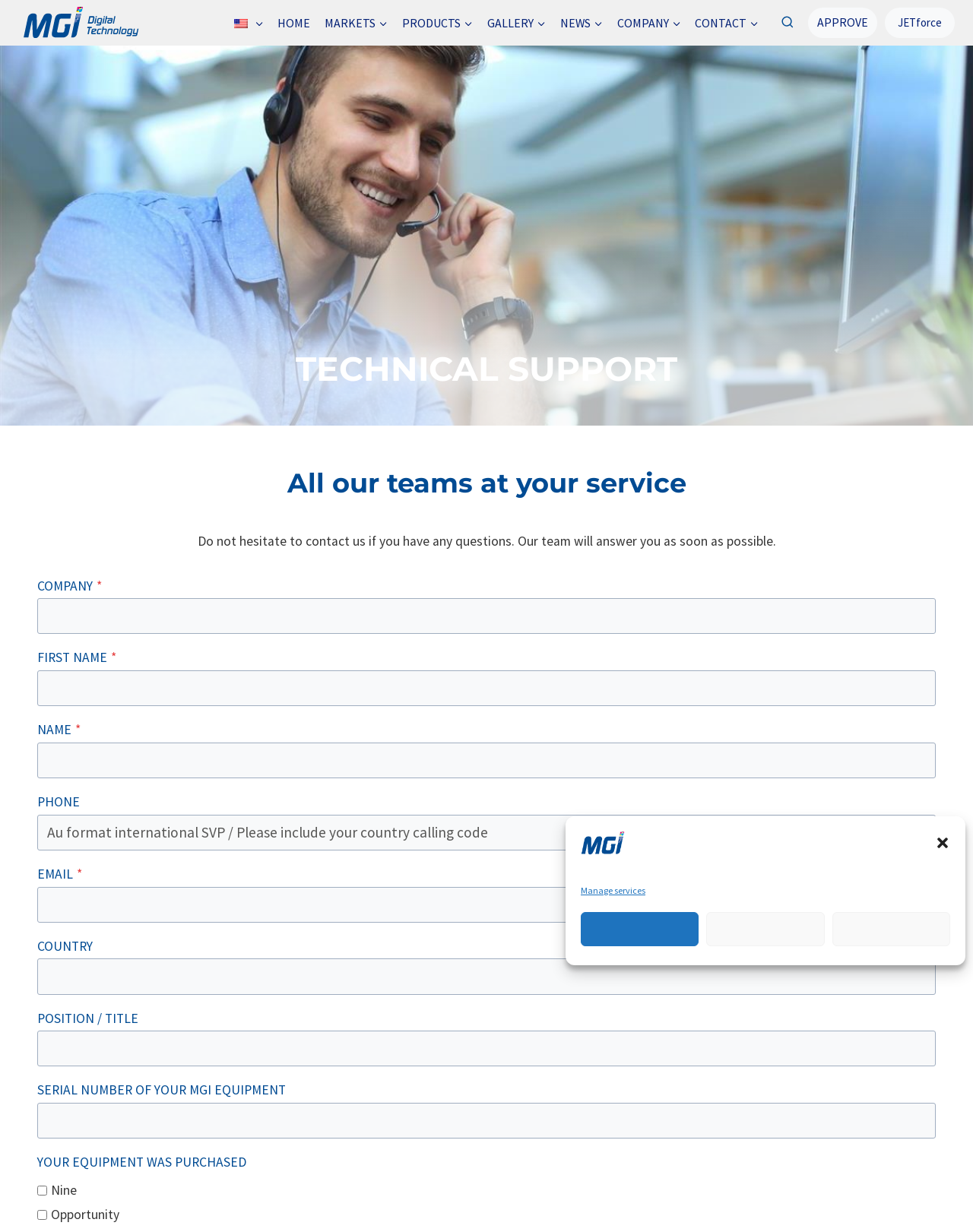Determine the bounding box coordinates of the clickable element to achieve the following action: 'Click MORE INFO'. Provide the coordinates as four float values between 0 and 1, formatted as [left, top, right, bottom].

None